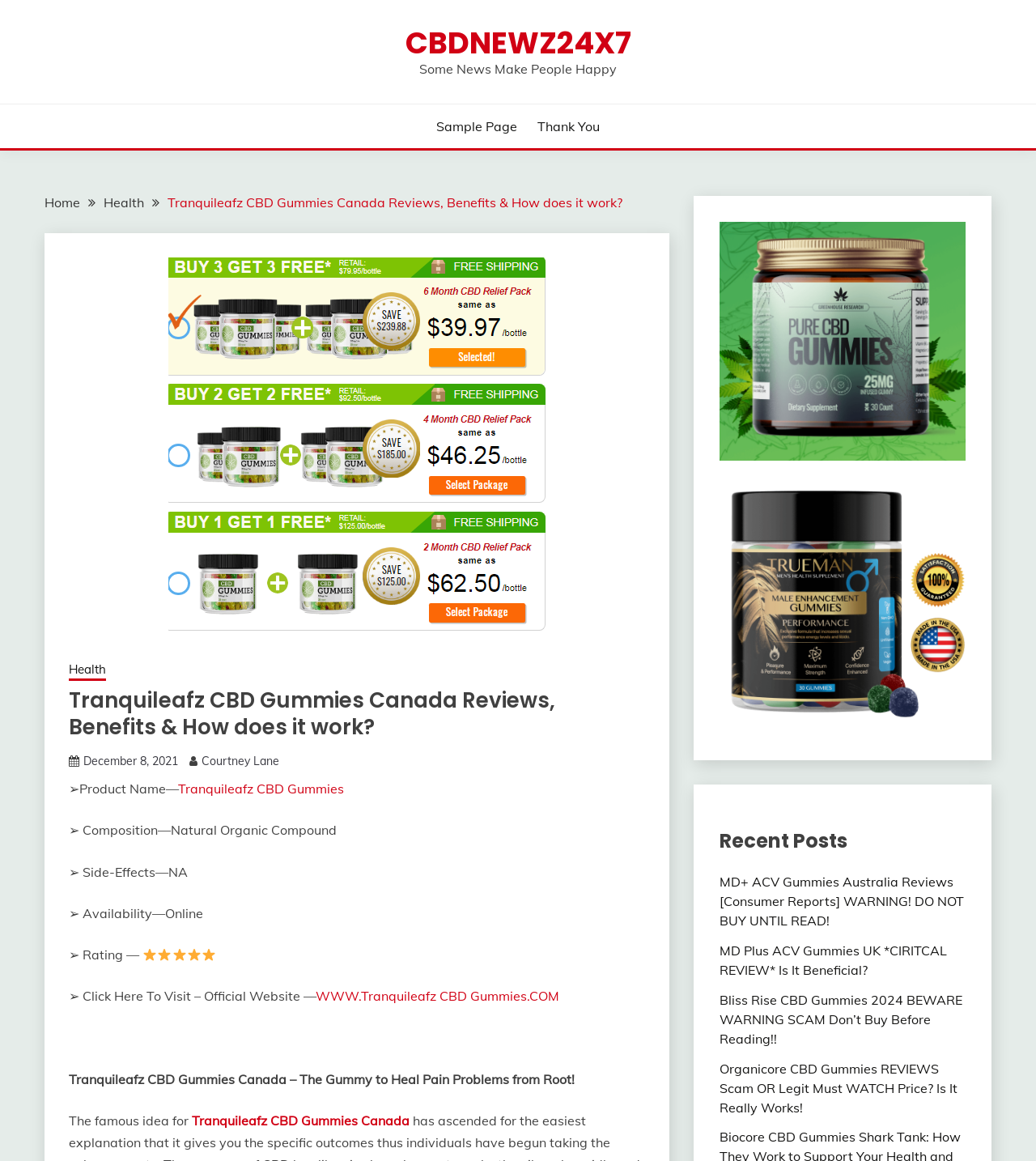Determine the bounding box coordinates for the UI element matching this description: "Health".

[0.066, 0.569, 0.102, 0.587]